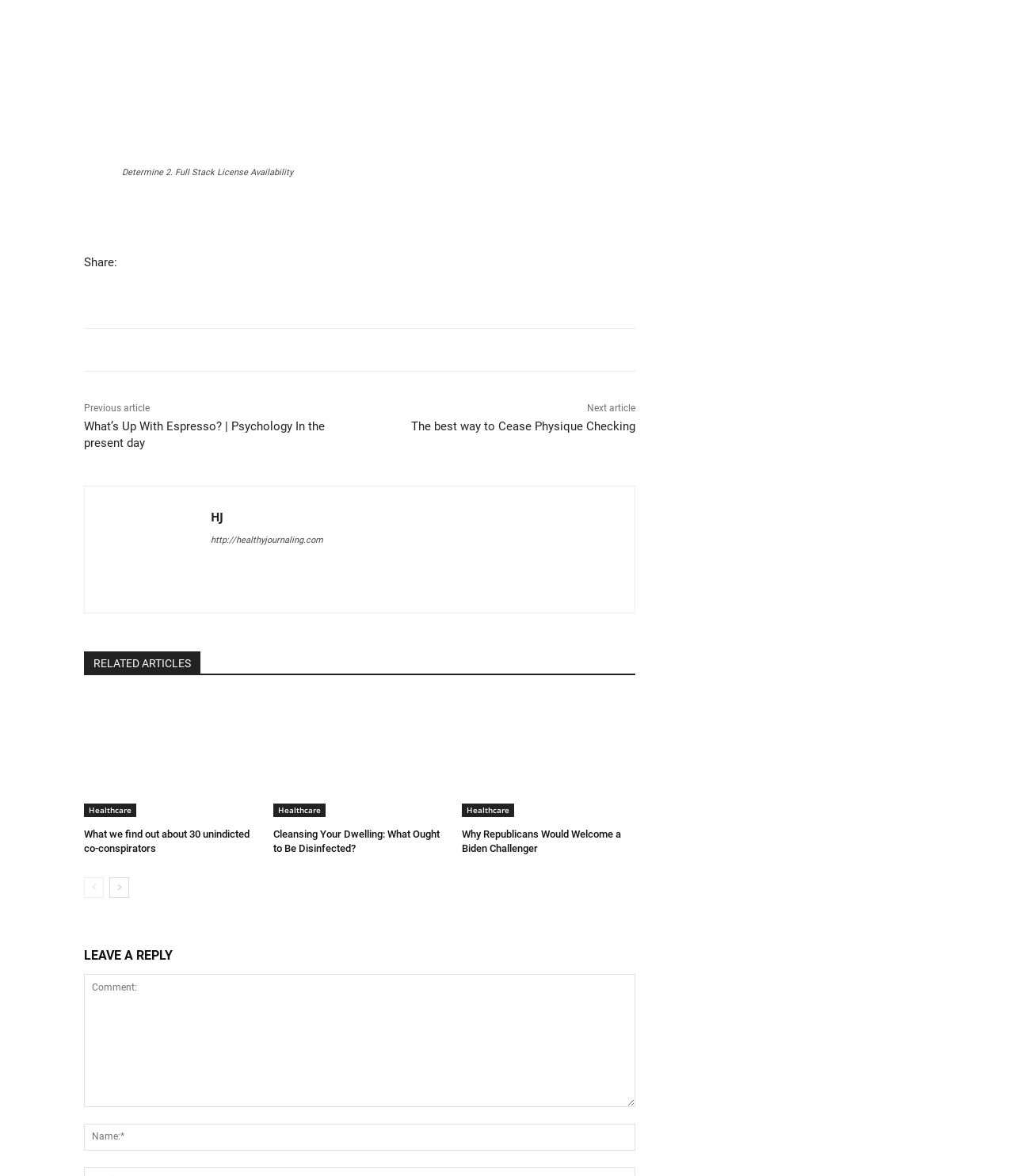Determine the bounding box coordinates for the clickable element to execute this instruction: "Click on the 'HJ' link". Provide the coordinates as four float numbers between 0 and 1, i.e., [left, top, right, bottom].

[0.1, 0.428, 0.191, 0.507]